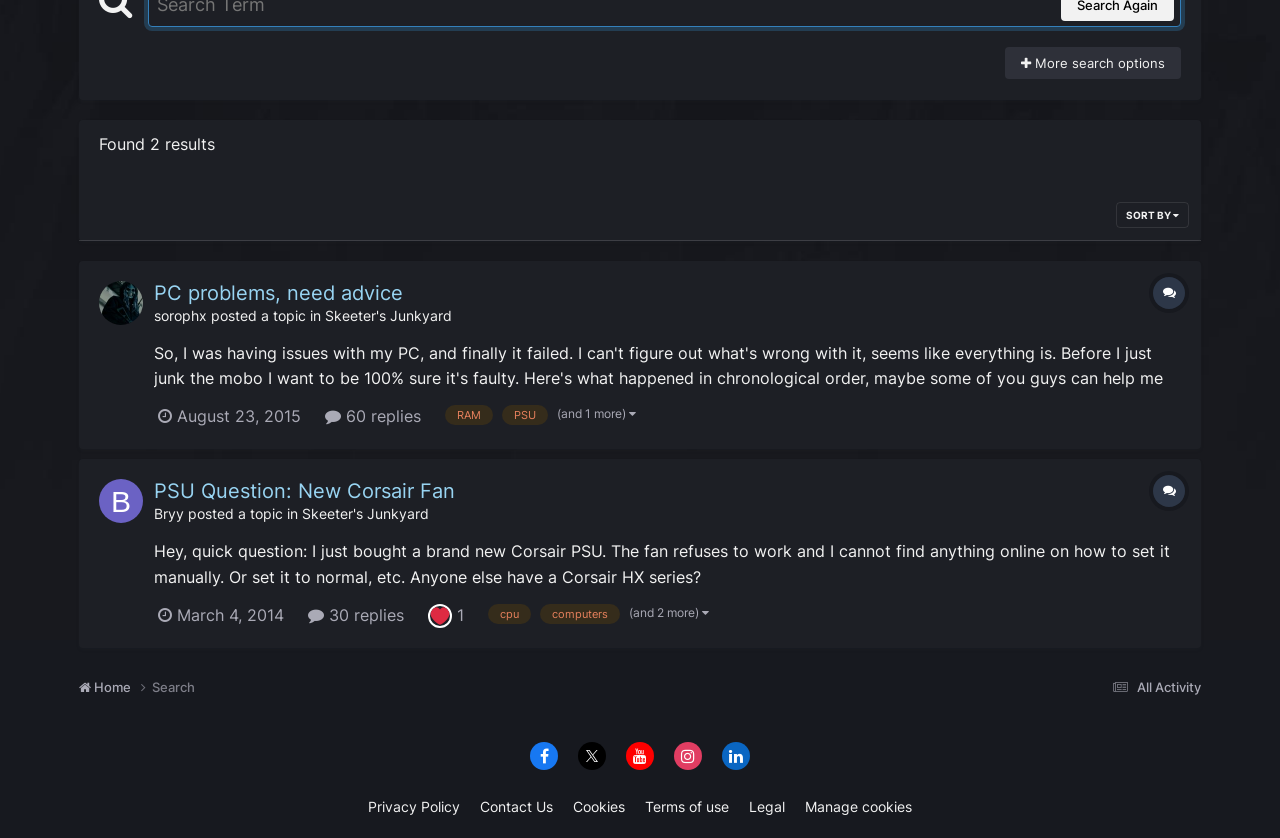Extract the bounding box coordinates for the UI element described as: "60 replies".

[0.254, 0.485, 0.329, 0.509]